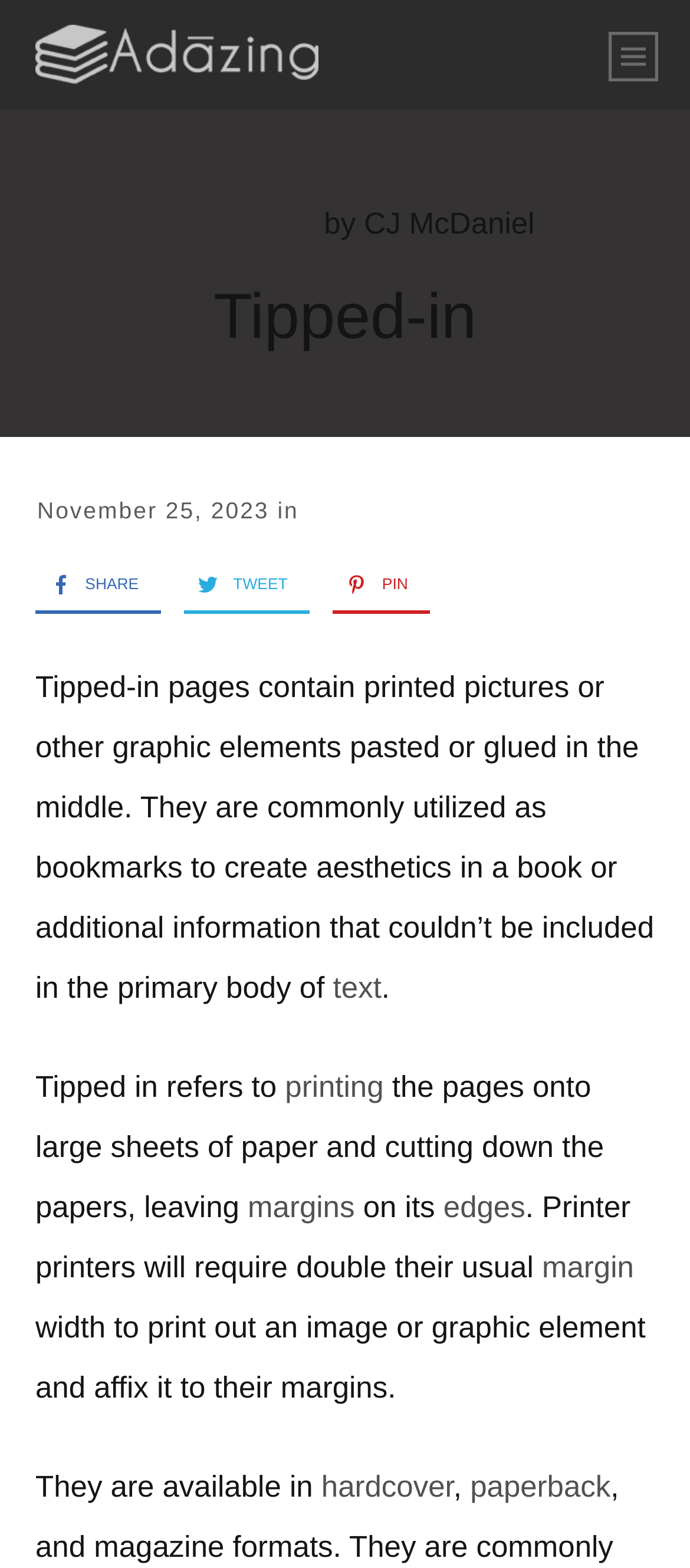Locate the bounding box coordinates of the UI element described by: "margin". Provide the coordinates as four float numbers between 0 and 1, formatted as [left, top, right, bottom].

[0.785, 0.797, 0.919, 0.819]